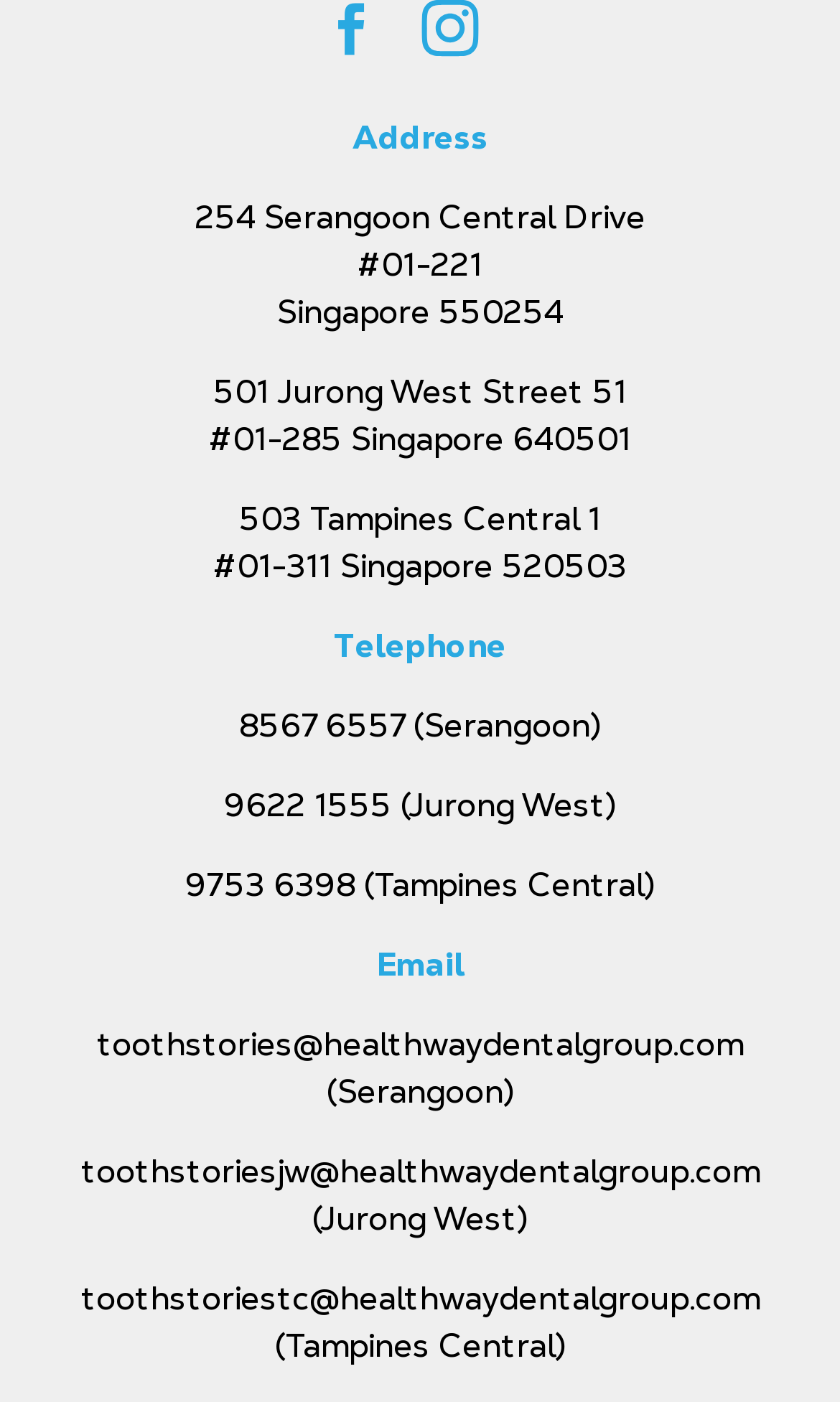What is the address of the Serangoon location?
Using the image, answer in one word or phrase.

254 Serangoon Central Drive #01-221